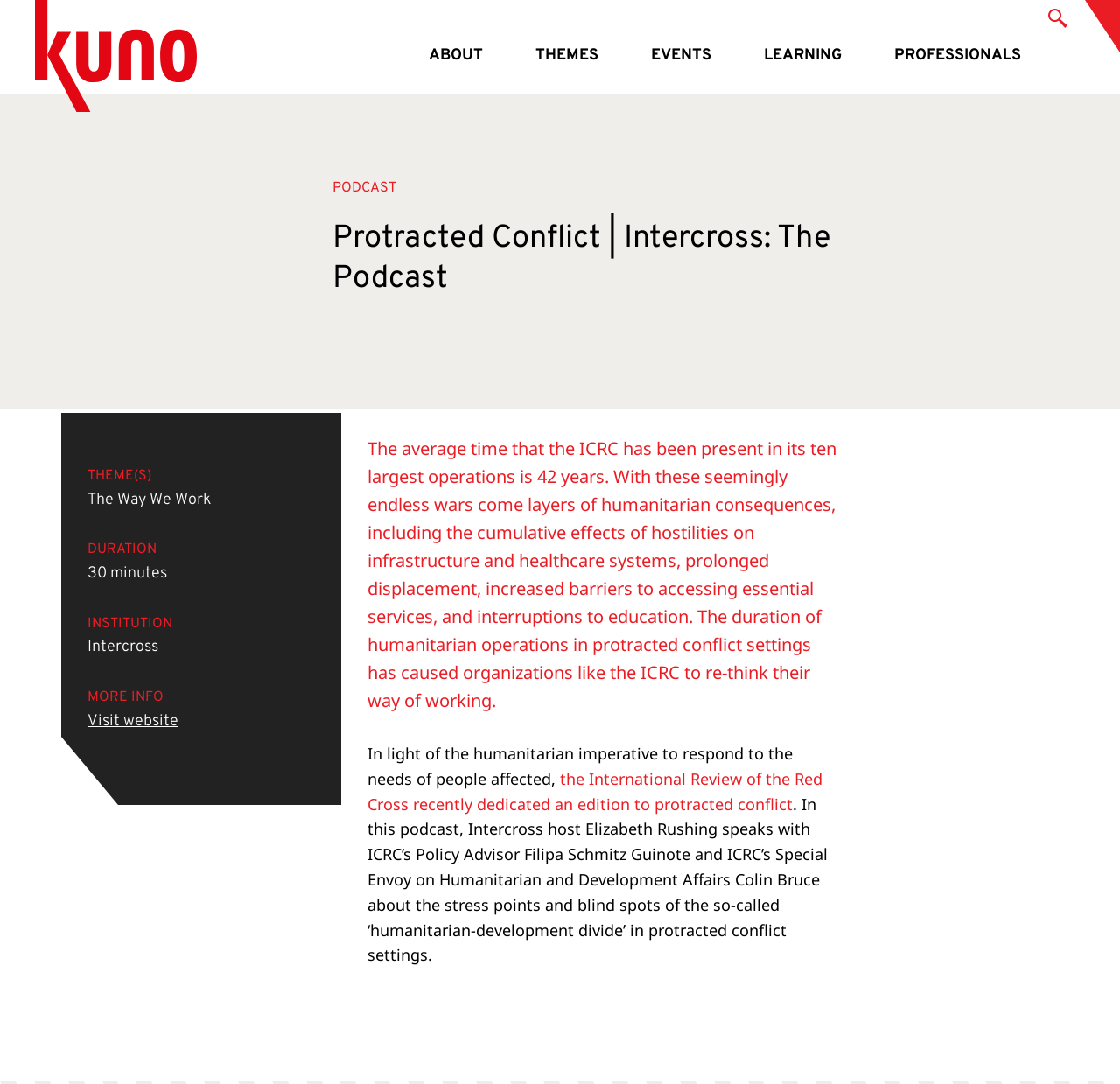Please find and provide the title of the webpage.

Protracted Conflict | Intercross: The Podcast